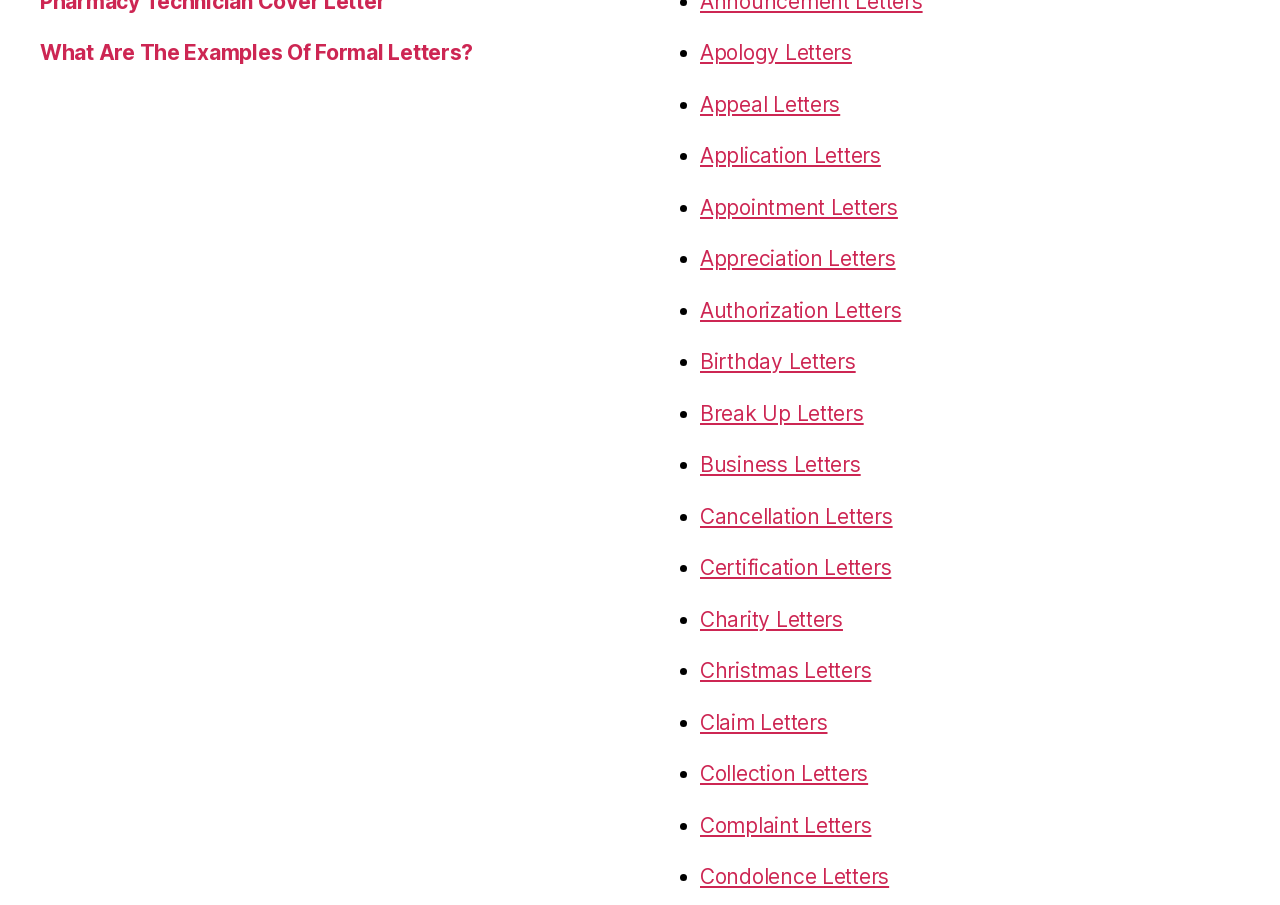What symbol is used to separate the formal letter types?
Please provide a comprehensive answer based on the information in the image.

The webpage lists formal letters in a bulleted list, and each item in the list is preceded by a '•' symbol, which is used to separate the different types of formal letters.